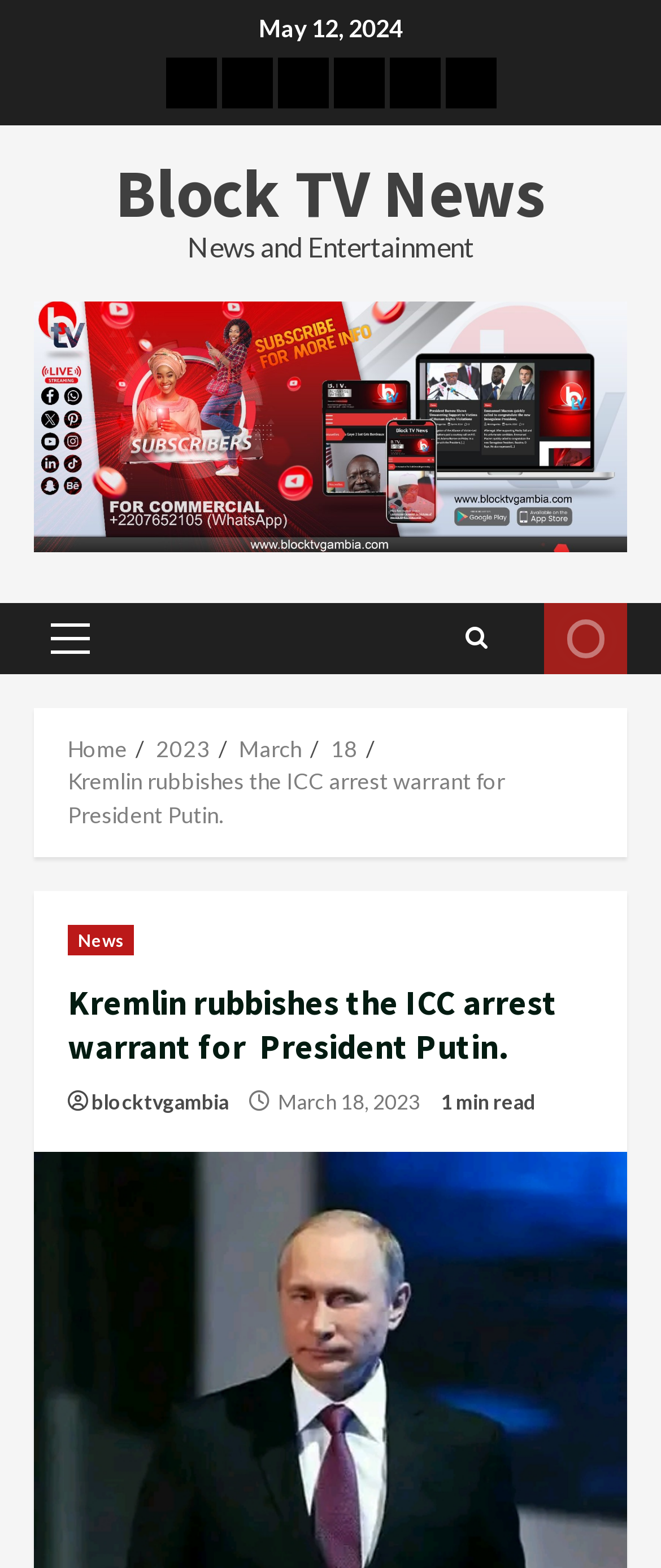Kindly determine the bounding box coordinates for the area that needs to be clicked to execute this instruction: "Open Primary Menu".

[0.051, 0.384, 0.162, 0.43]